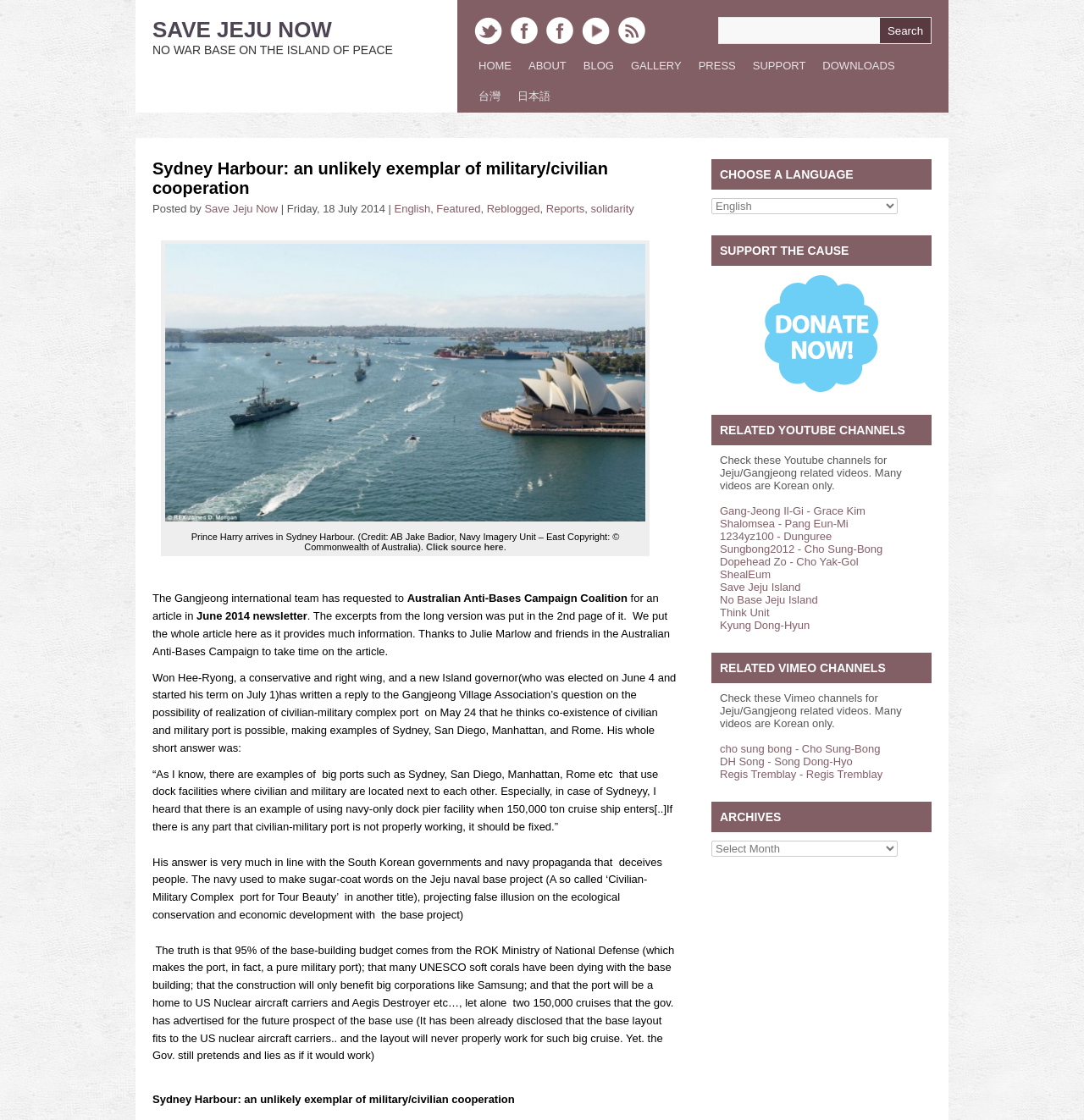What is the topic of the article?
Answer the question with just one word or phrase using the image.

Sydney Harbour